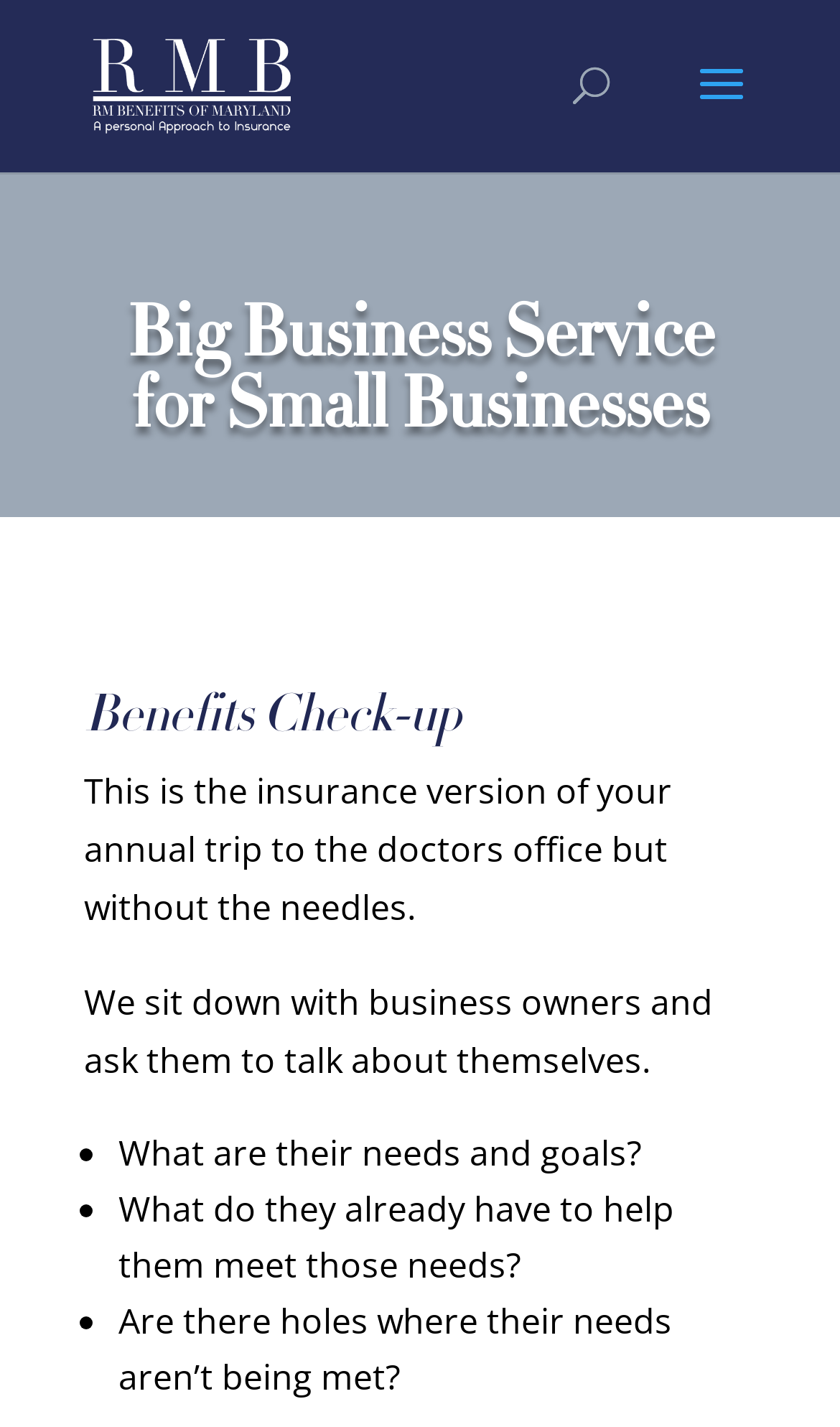Please identify and generate the text content of the webpage's main heading.

Big Business Service for Small Businesses